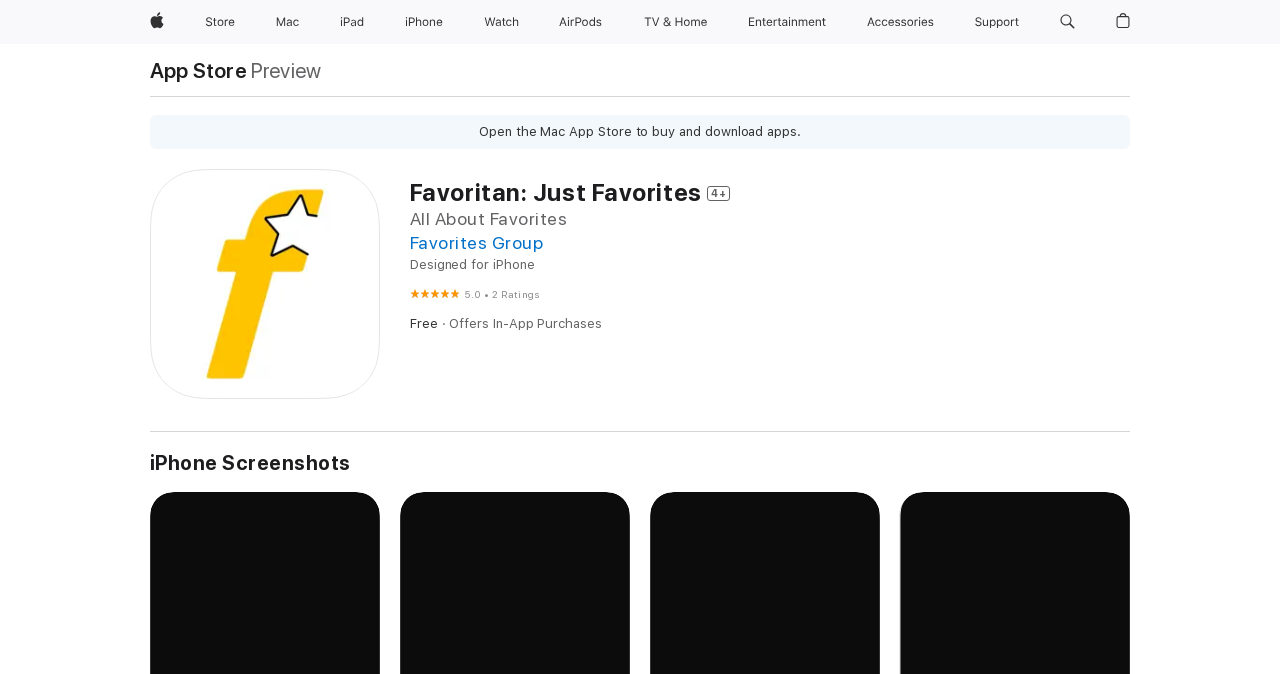What is the rating of Favoritan: Just Favorites? Examine the screenshot and reply using just one word or a brief phrase.

5 out of 5